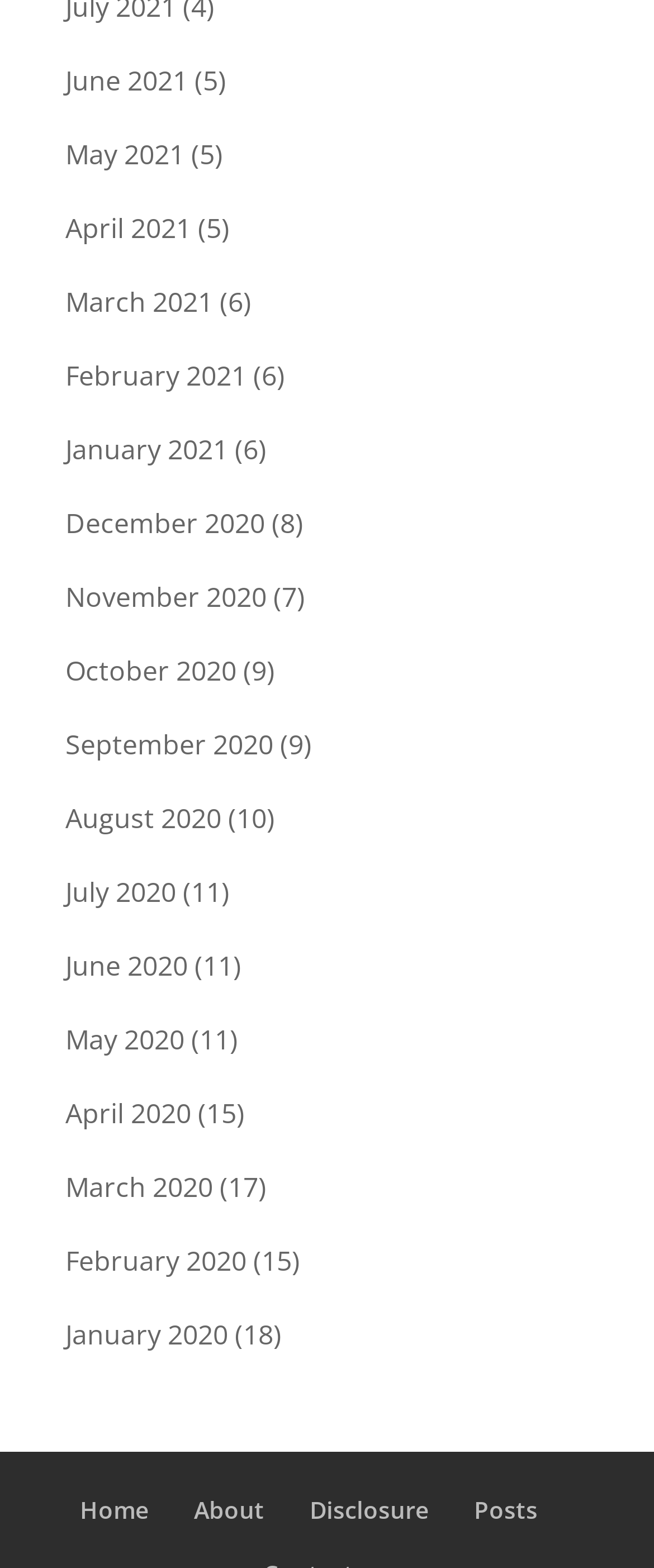Can you provide the bounding box coordinates for the element that should be clicked to implement the instruction: "Reply to a post"?

None